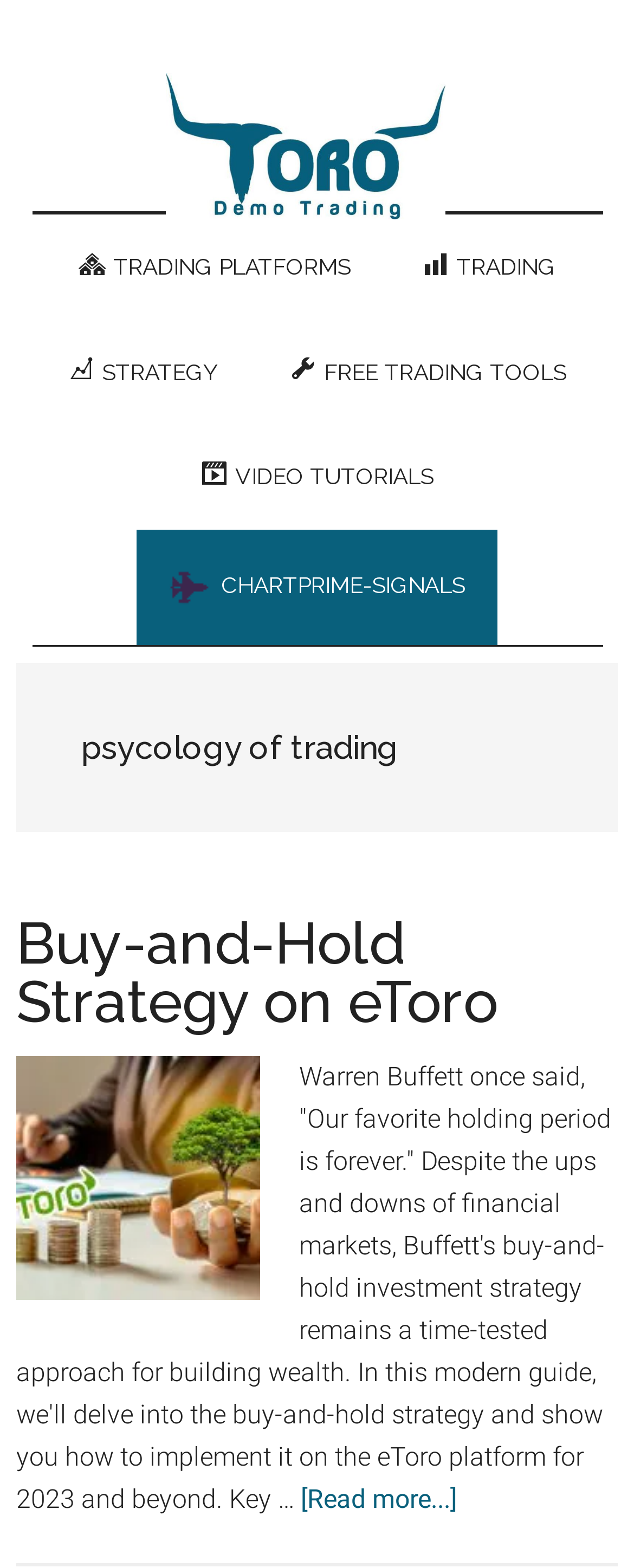Determine the bounding box coordinates for the clickable element required to fulfill the instruction: "Watch VIDEO TUTORIALS". Provide the coordinates as four float numbers between 0 and 1, i.e., [left, top, right, bottom].

[0.265, 0.271, 0.735, 0.337]